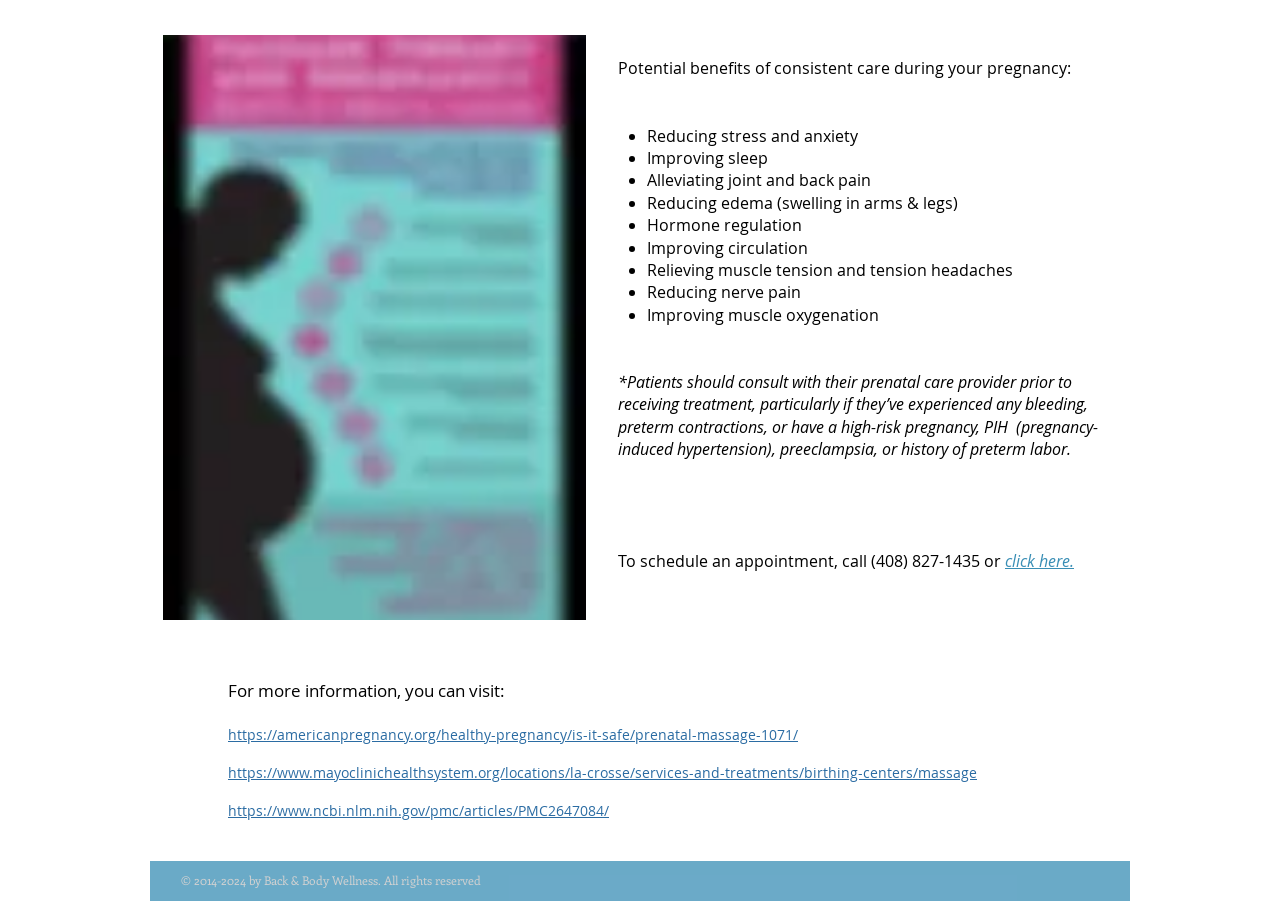What is the phone number to schedule an appointment?
Utilize the information in the image to give a detailed answer to the question.

The phone number is mentioned in the text 'To schedule an appointment, call (408) 827-1435 or...'.